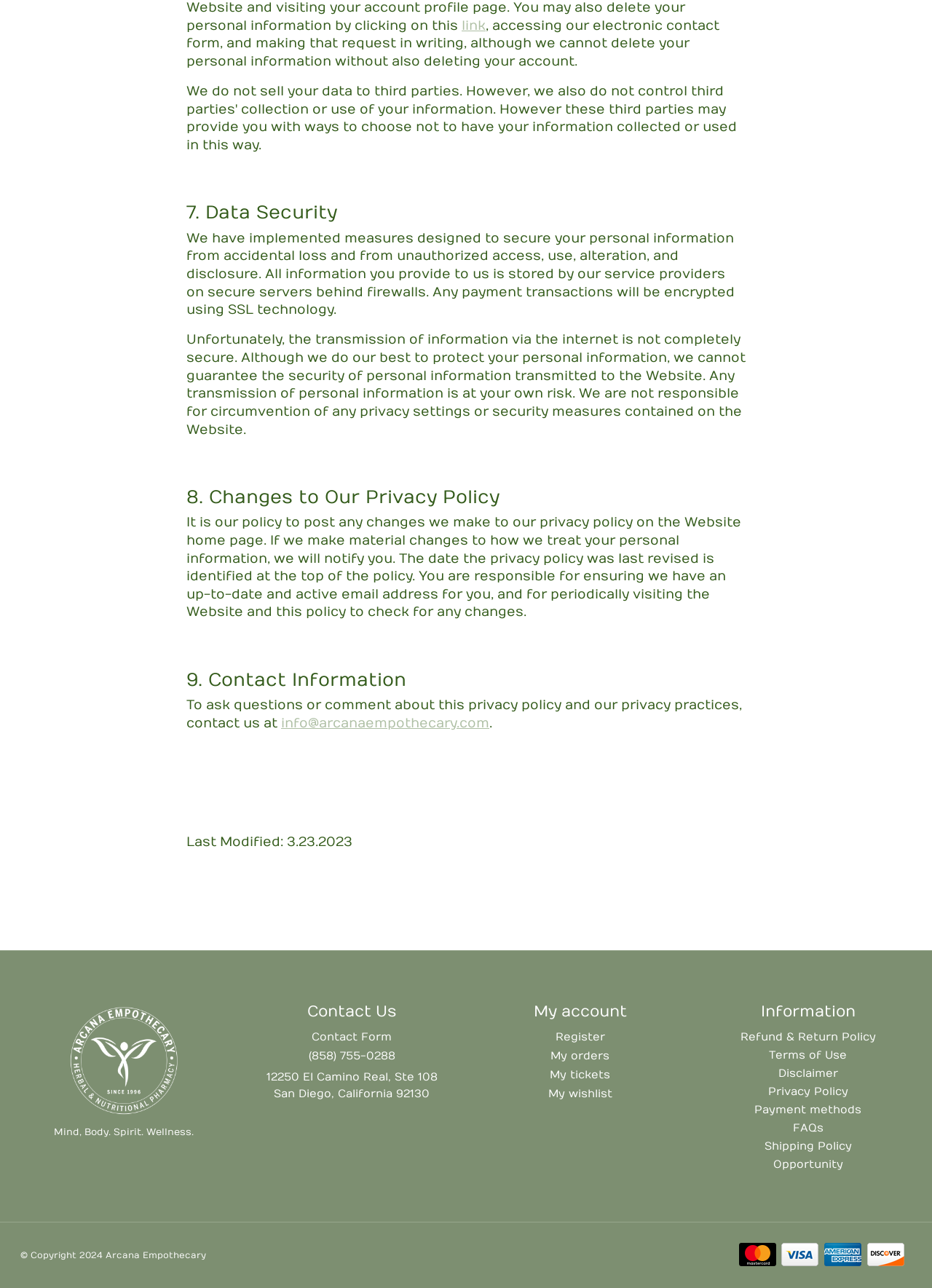Answer the following query concisely with a single word or phrase:
What is the last modified date of the privacy policy?

3.23.2023